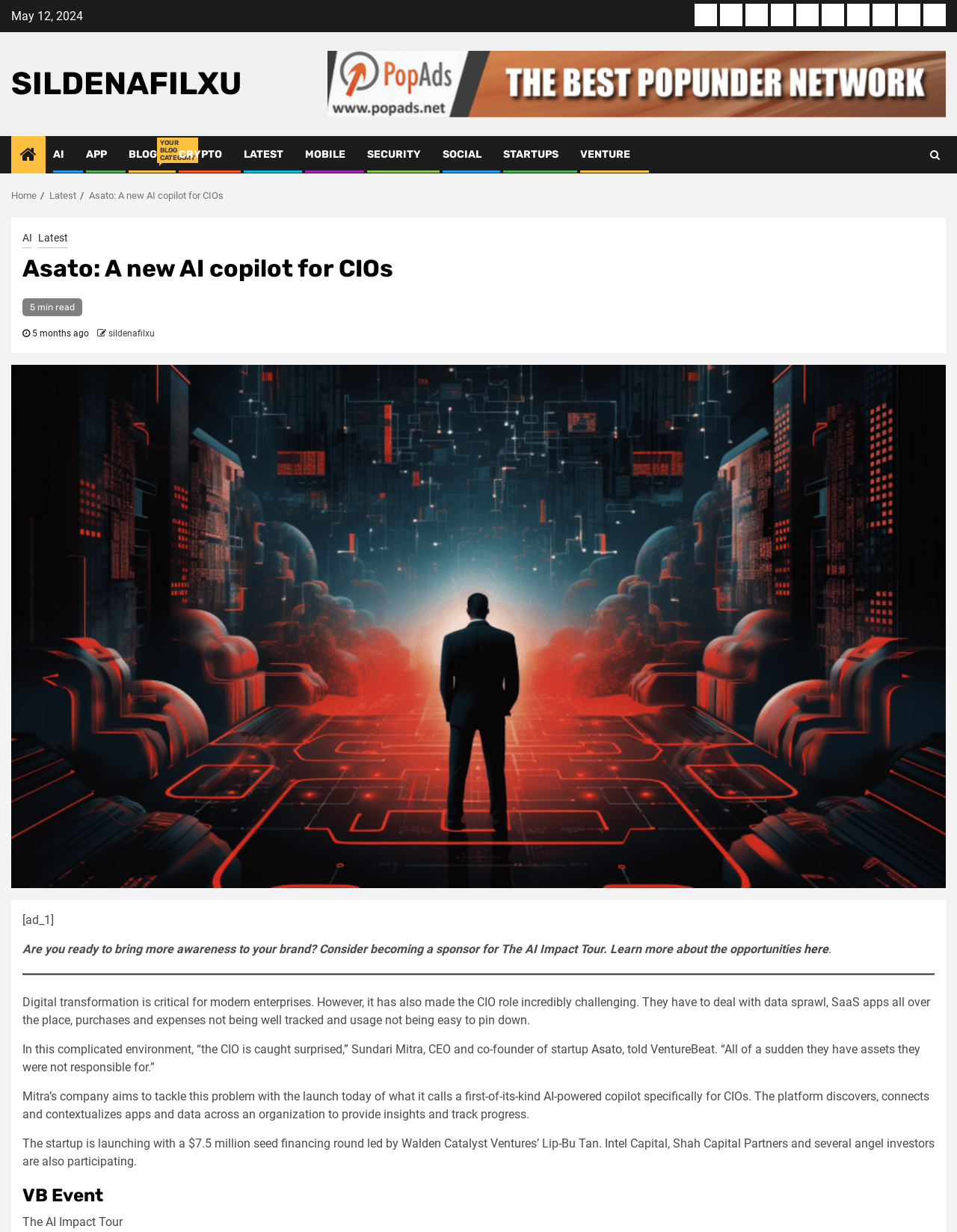Identify the bounding box for the UI element described as: "Blog". Ensure the coordinates are four float numbers between 0 and 1, formatted as [left, top, right, bottom].

[0.779, 0.003, 0.802, 0.021]